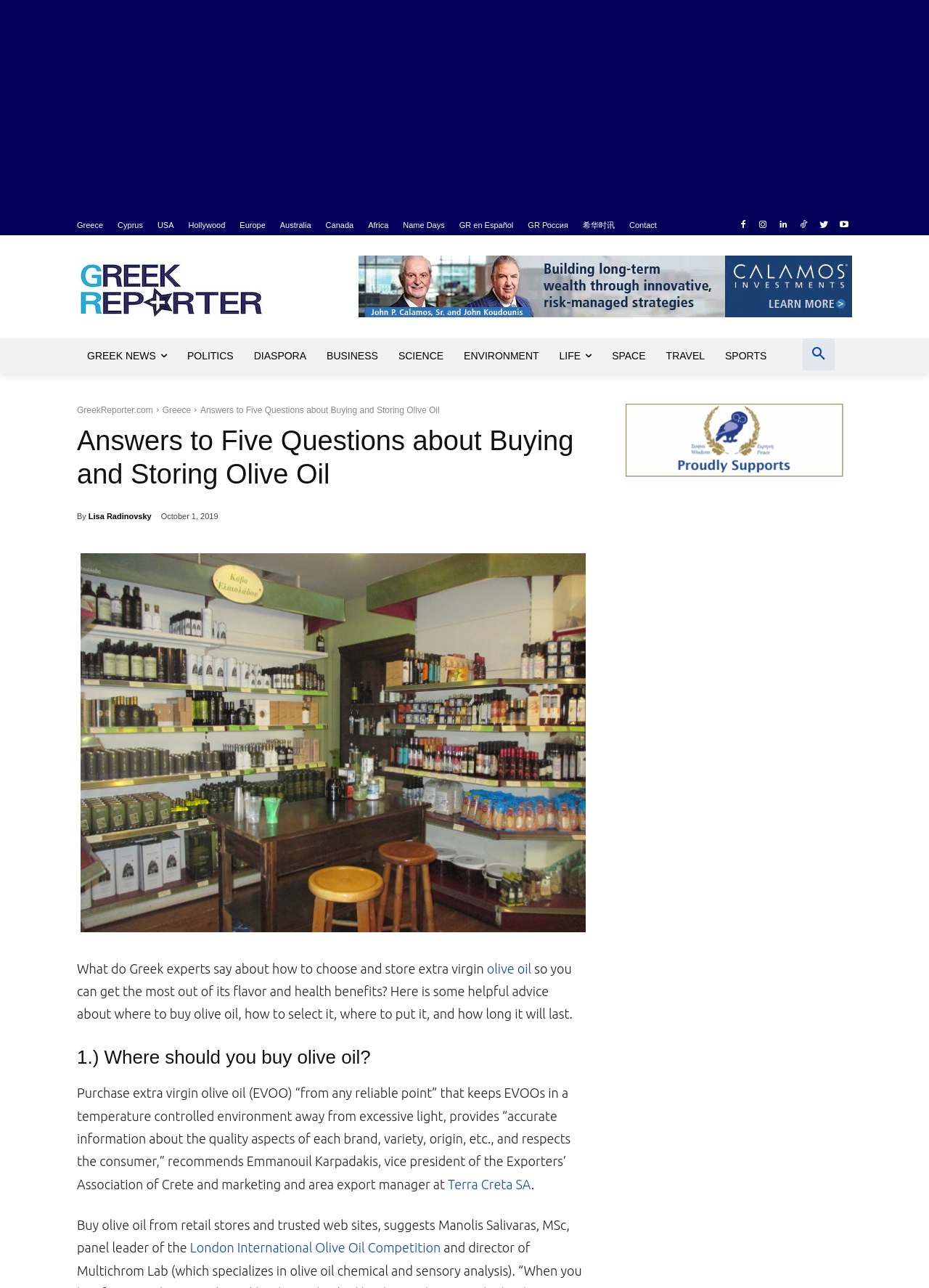Can you find the bounding box coordinates of the area I should click to execute the following instruction: "Read the article by Lisa Radinovsky"?

[0.095, 0.392, 0.163, 0.409]